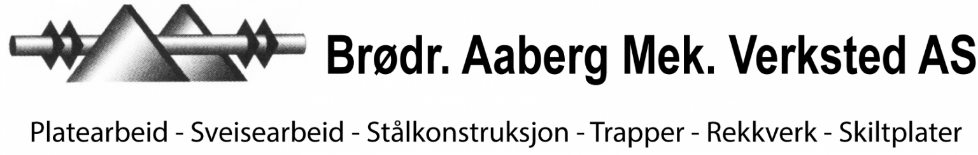Provide a brief response to the question using a single word or phrase: 
What shape is featured in the graphic symbol?

Triangles and cylindrical forms